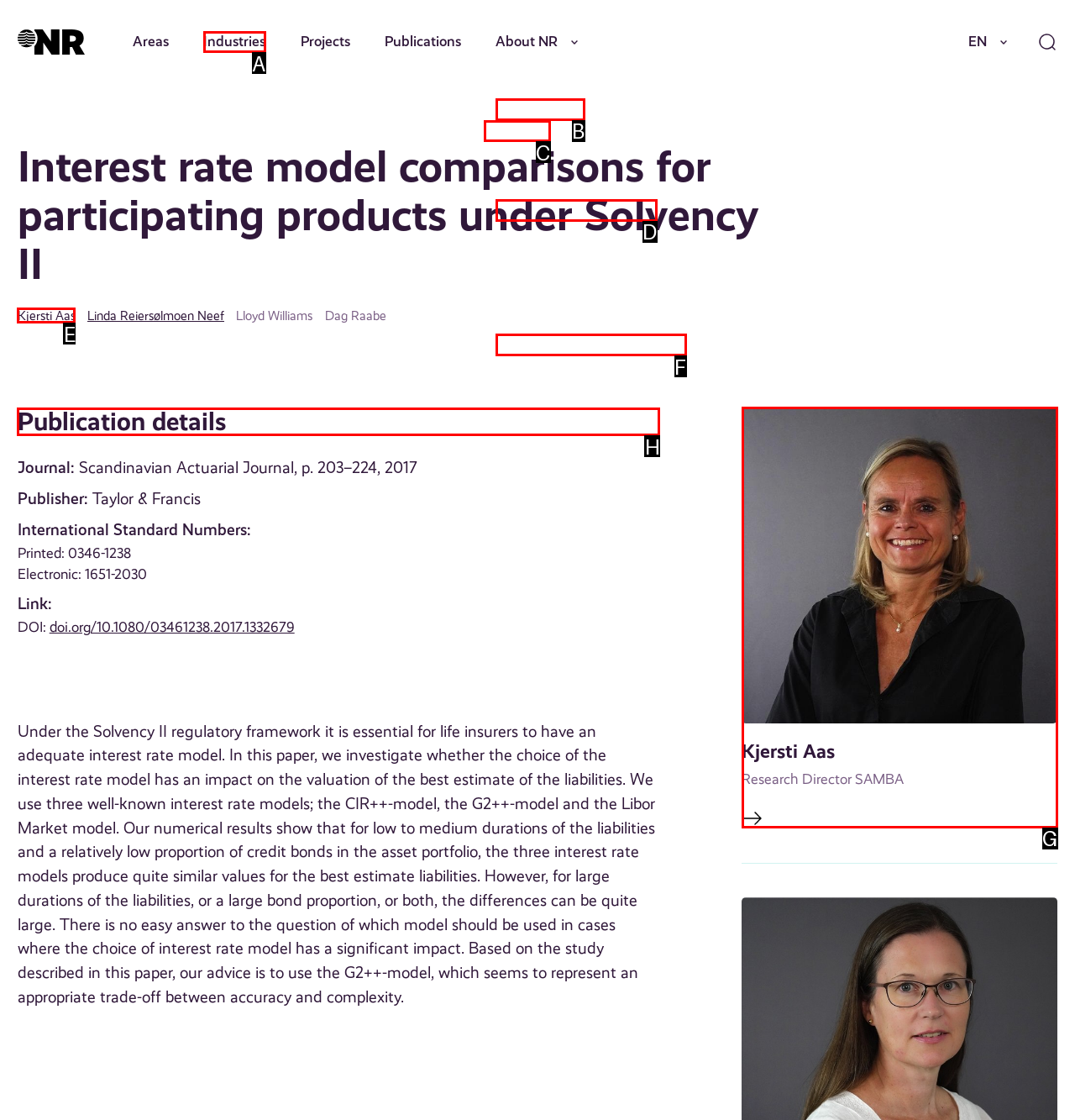Select the correct UI element to click for this task: View the publication details.
Answer using the letter from the provided options.

H